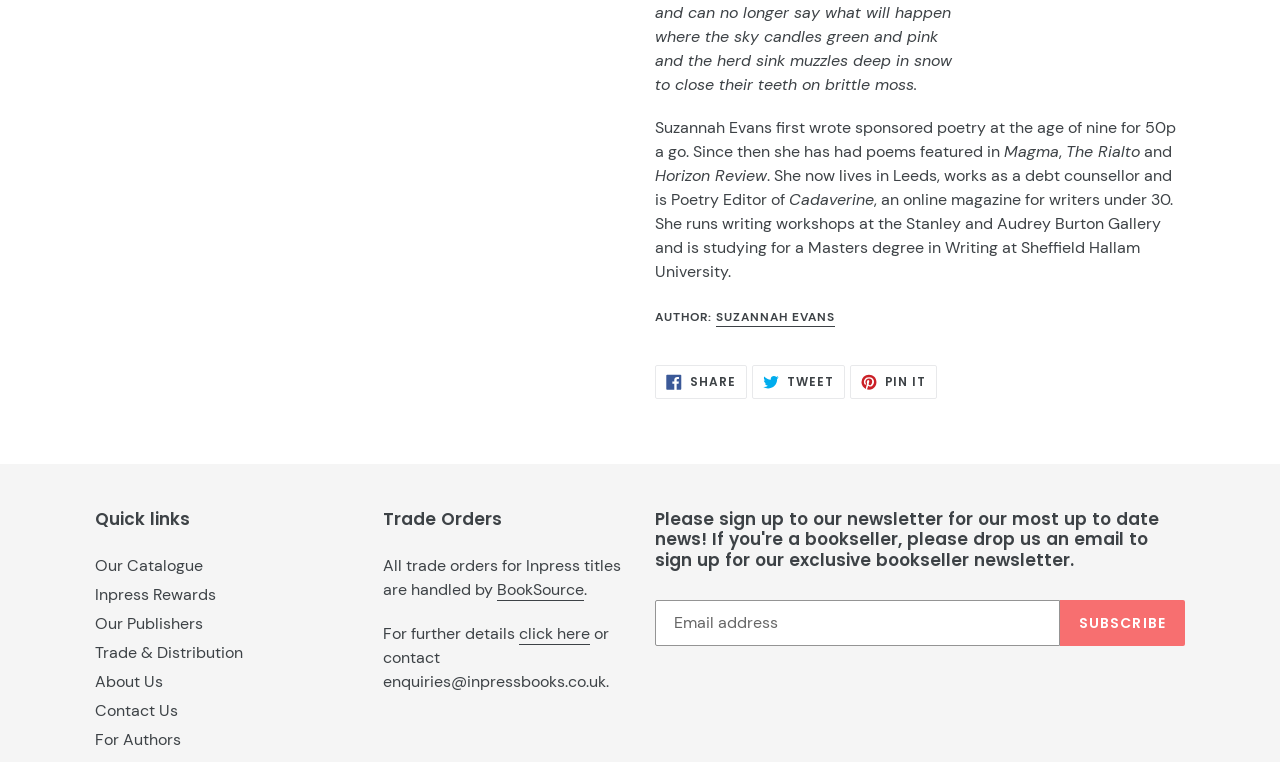Specify the bounding box coordinates of the area that needs to be clicked to achieve the following instruction: "Share on Facebook".

[0.512, 0.479, 0.583, 0.523]